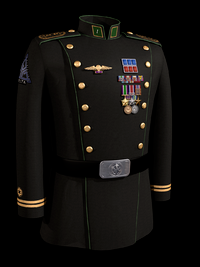What is the purpose of the green piping on the uniform?
Using the image, provide a concise answer in one word or a short phrase.

Adds elegance